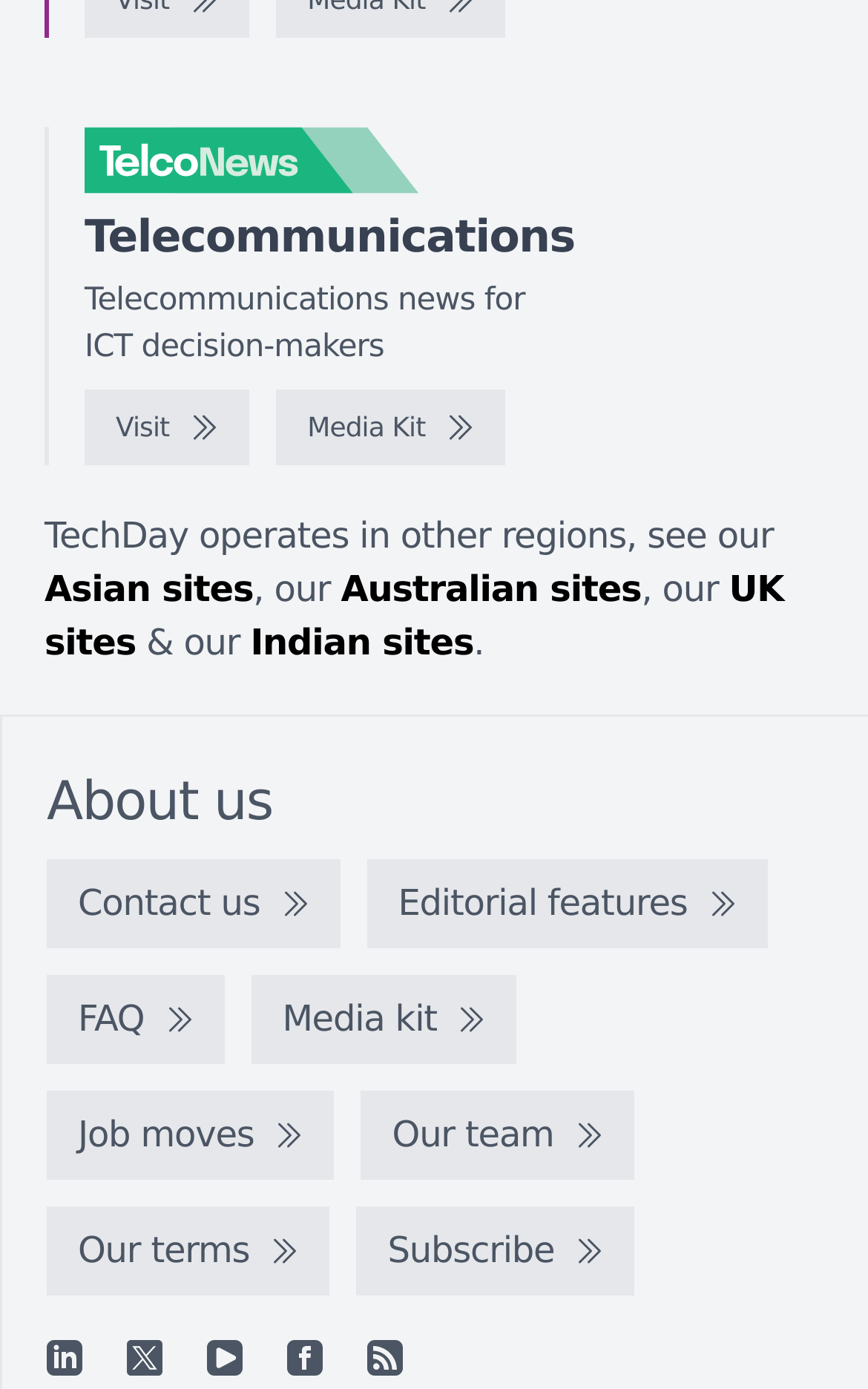How many social media links are at the bottom of the webpage?
Using the visual information from the image, give a one-word or short-phrase answer.

5